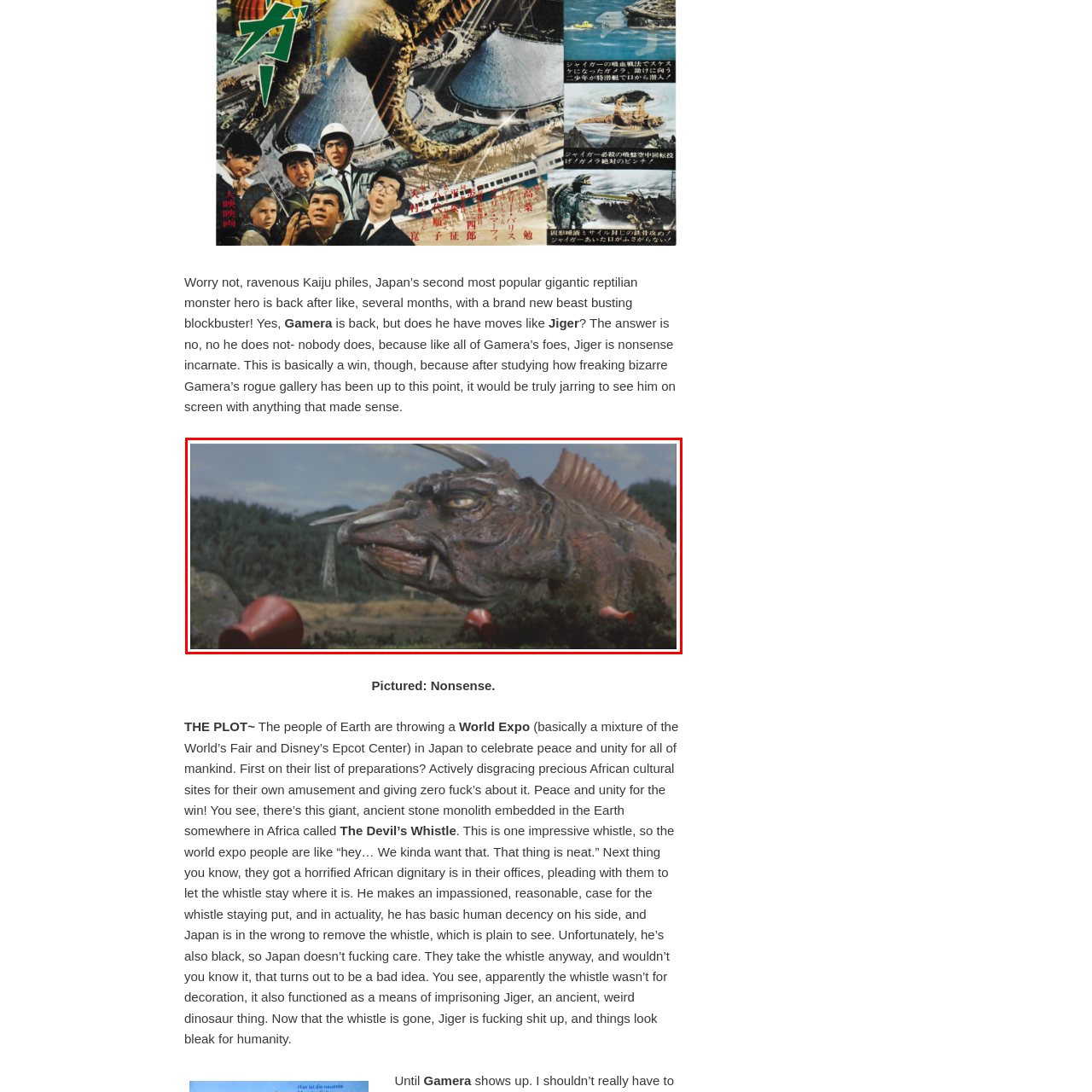Please provide a thorough description of the image inside the red frame.

The image features Jiger, a fictional reptilian monster prominently known from the Gamera film series. In this striking scene, Jiger emerges amidst a rocky, natural landscape dotted with oversized red barrels, underscoring the surreal and chaotic atmosphere typical of kaiju films. The character’s intricate and textured scales reflect the craftsmanship of practical effects used in classic monster movies. Jiger is often portrayed as a formidable adversary to Gamera, Japan's beloved giant turtle hero, symbolizing the bizarre and imaginative nature of the genre. The background hints at a larger narrative context, suggesting a setting filled with tension as humanity faces the consequences of disturbing ancient forces. This particular moment captures the essence of blockbuster escapades, where ridiculous yet captivating confrontations blur the lines between horror and adventure.